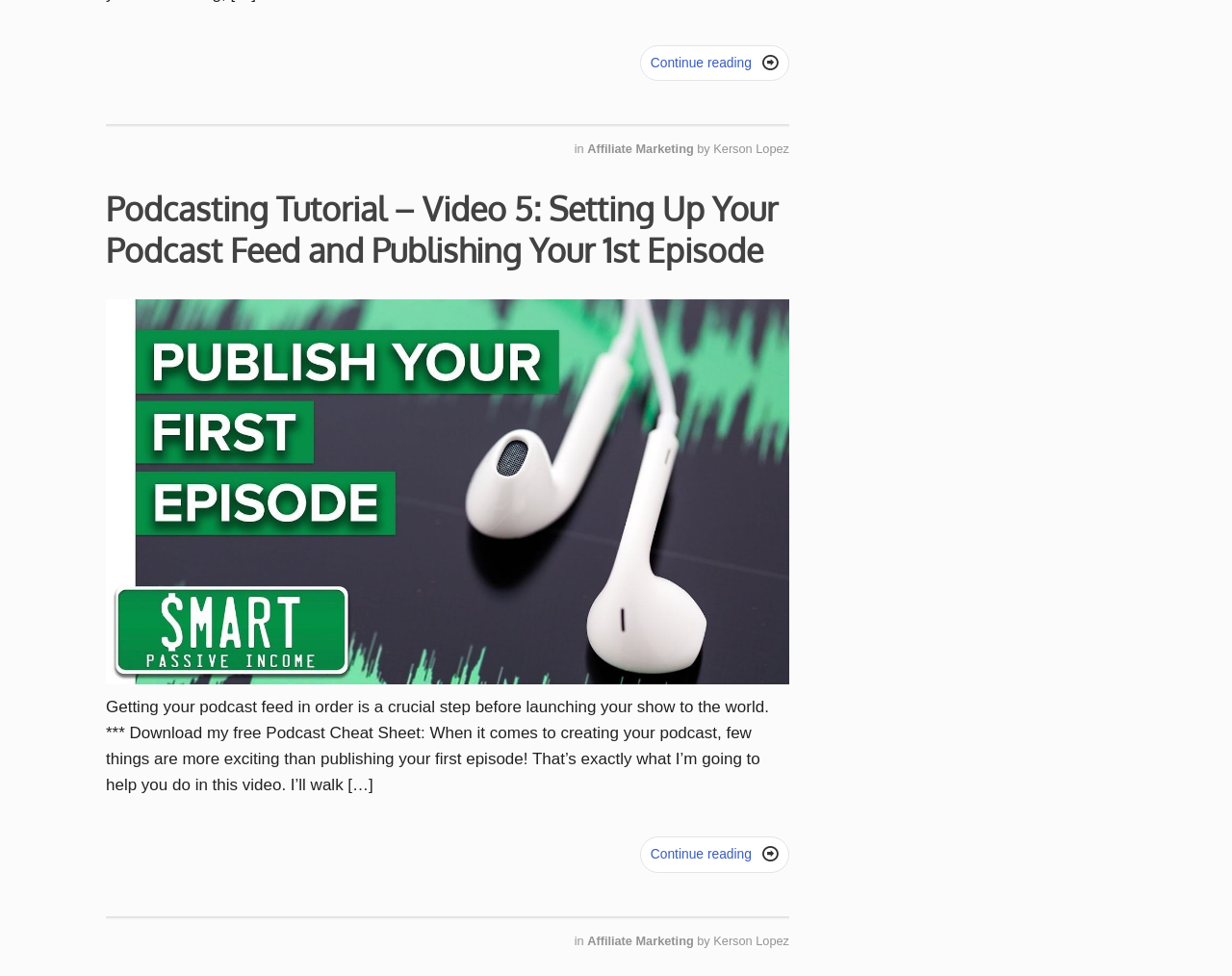Locate the bounding box coordinates of the area you need to click to fulfill this instruction: 'Read about 6 Bitcoin Layers Bringing More Utility to the Bitcoin Network'. The coordinates must be in the form of four float numbers ranging from 0 to 1: [left, top, right, bottom].

None